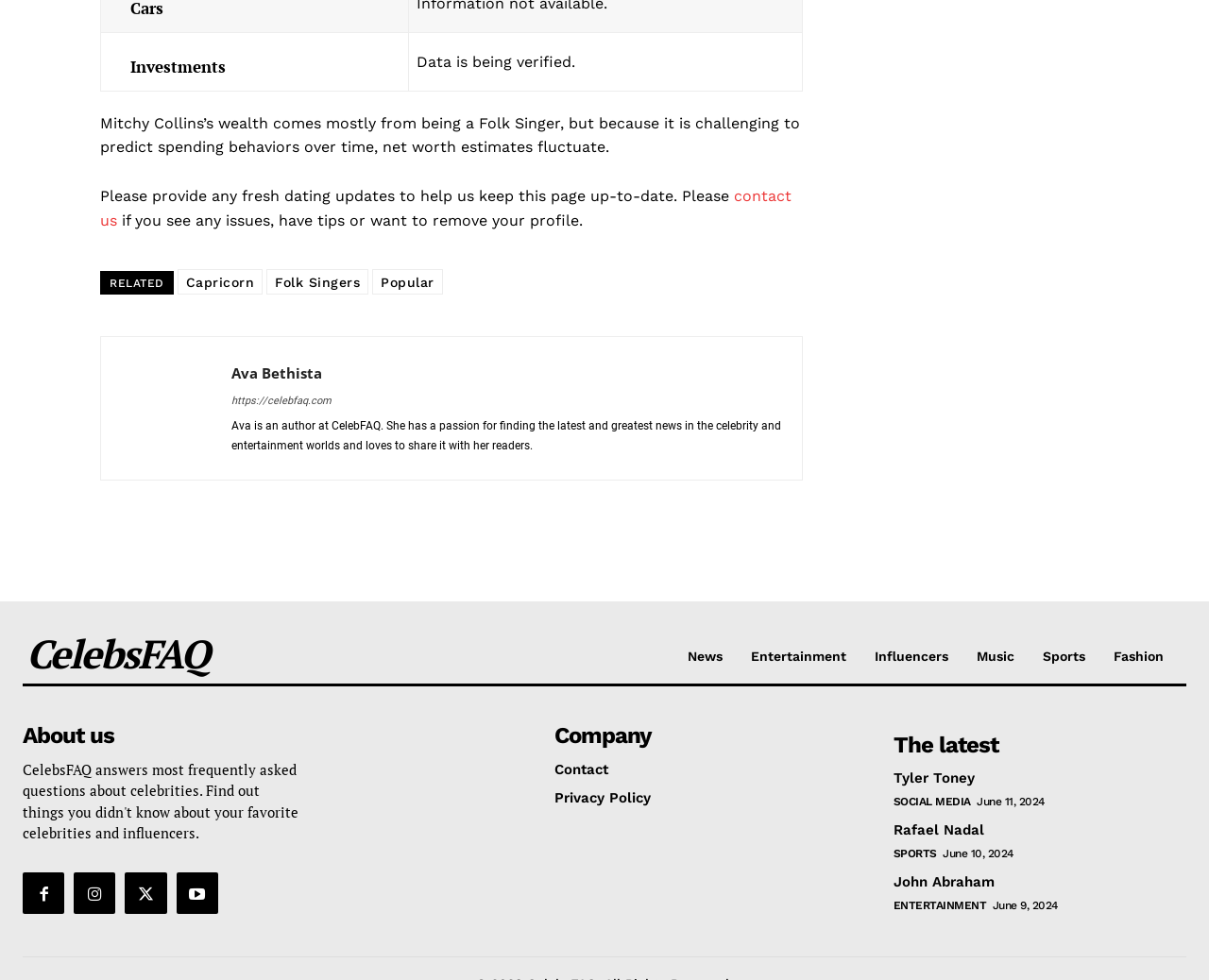Find the bounding box coordinates of the clickable element required to execute the following instruction: "Visit 'Ava Bethista'". Provide the coordinates as four float numbers between 0 and 1, i.e., [left, top, right, bottom].

[0.1, 0.364, 0.175, 0.469]